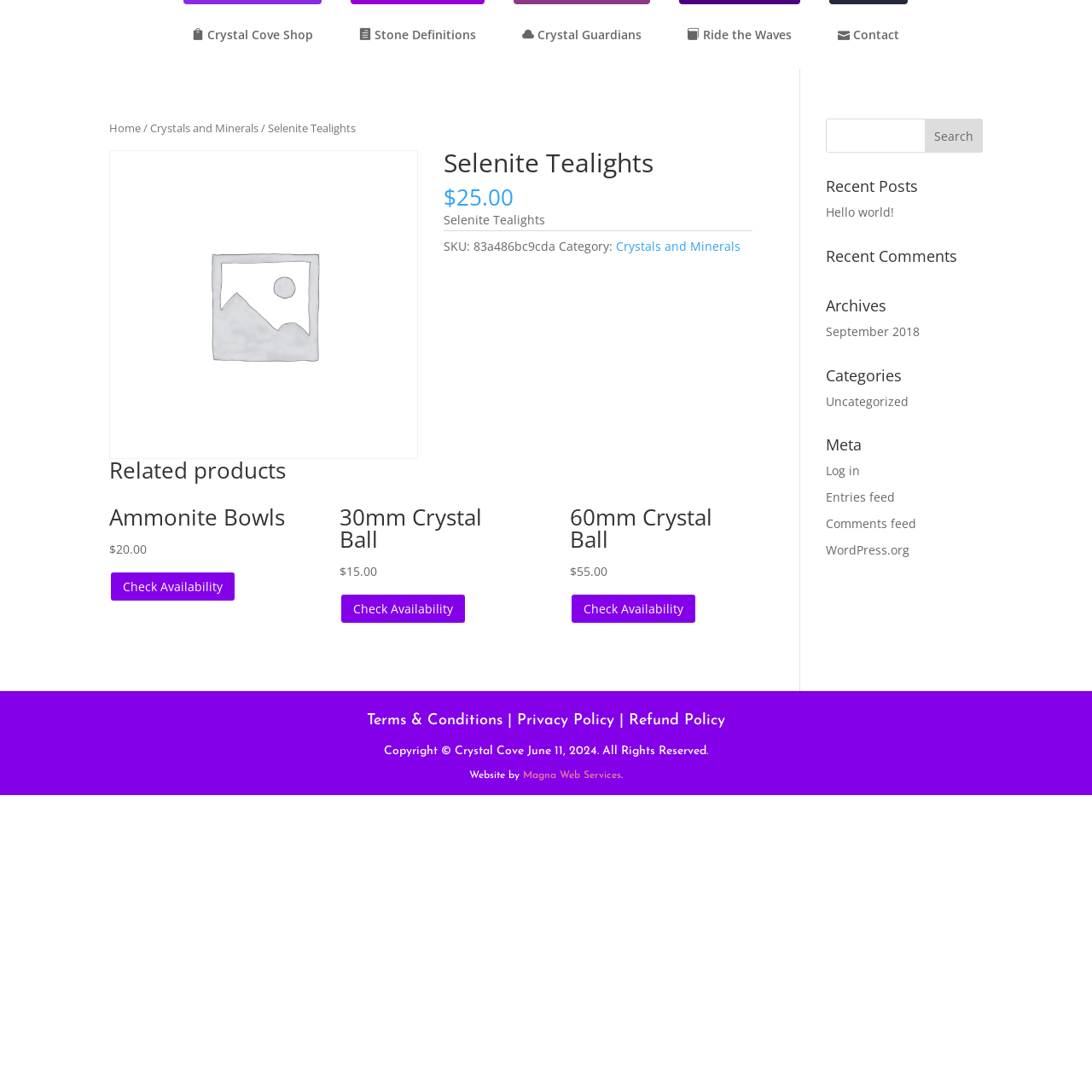Provide a comprehensive description of the webpage.

The webpage is about Selenite Tealights, a product from Crystal Cove. At the top, there are five navigation links: Crystal Cove Shop, Stone Definitions, Crystal Guardians, Ride the Waves, and Contact. Below these links, there is a breadcrumb navigation with links to Home, Crystals and Minerals, and Selenite Tealights.

On the left side, there is a product image, and next to it, the product name "Selenite Tealights" is displayed in a heading. The product price, $25.00, is shown below the product name, along with the SKU number. The category of the product, Crystals and Minerals, is also mentioned.

Below the product information, there is a section titled "Related products" with three products listed: Ammonite Bowls, 30mm Crystal Ball, and 60mm Crystal Ball. Each product has a heading, price, and a "Read more" link.

On the right side, there is a search bar with a search button. Below the search bar, there are several sections: Recent Posts, Recent Comments, Archives, Categories, and Meta. Each section has links to related content.

At the bottom of the page, there is a footer section with links to Terms & Conditions, Privacy Policy, and Refund Policy, as well as a copyright notice and a mention of the website being created by Magna Web Services.